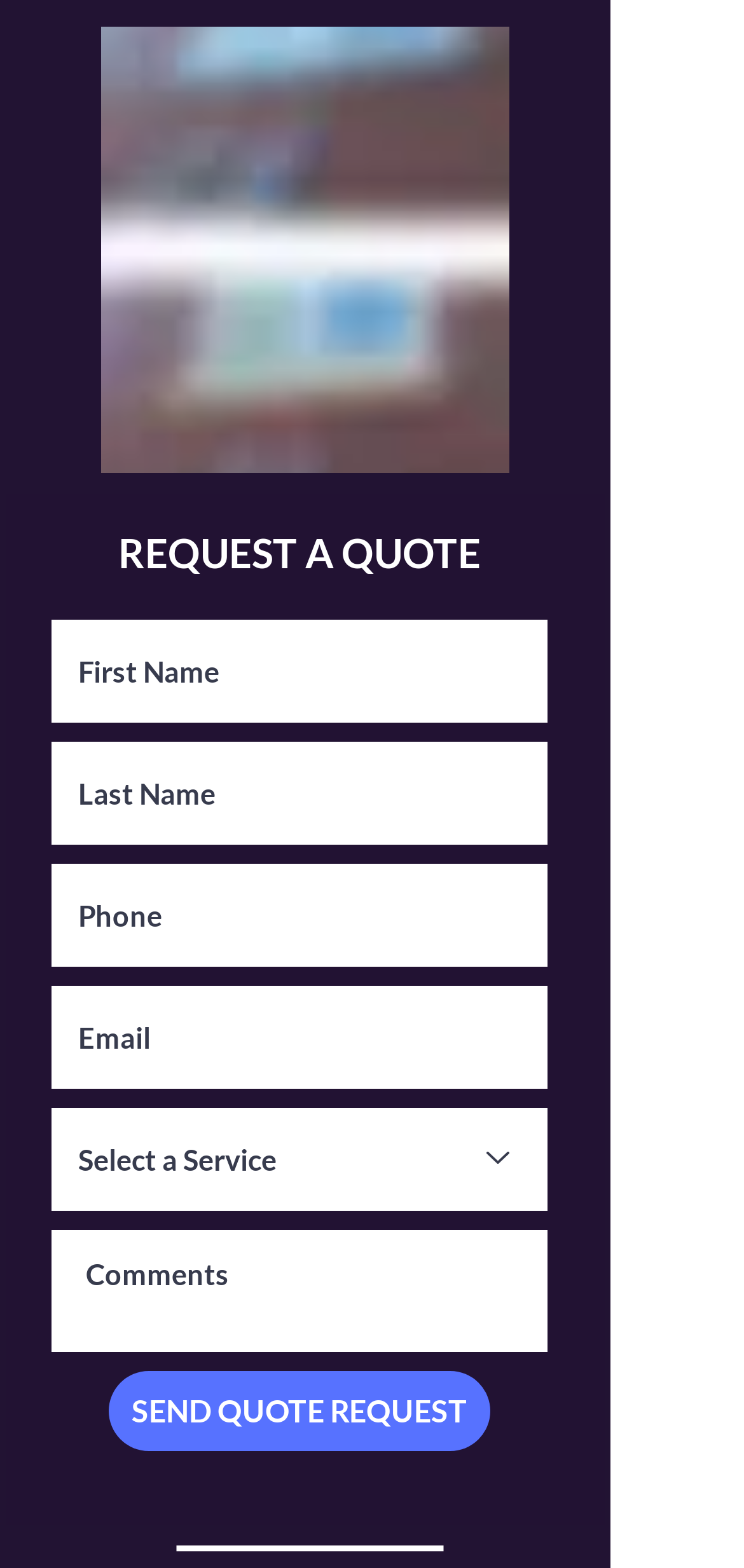Based on the element description aria-label="Phone" name="phone" placeholder="Phone", identify the bounding box of the UI element in the given webpage screenshot. The coordinates should be in the format (top-left x, top-left y, bottom-right x, bottom-right y) and must be between 0 and 1.

[0.069, 0.551, 0.736, 0.617]